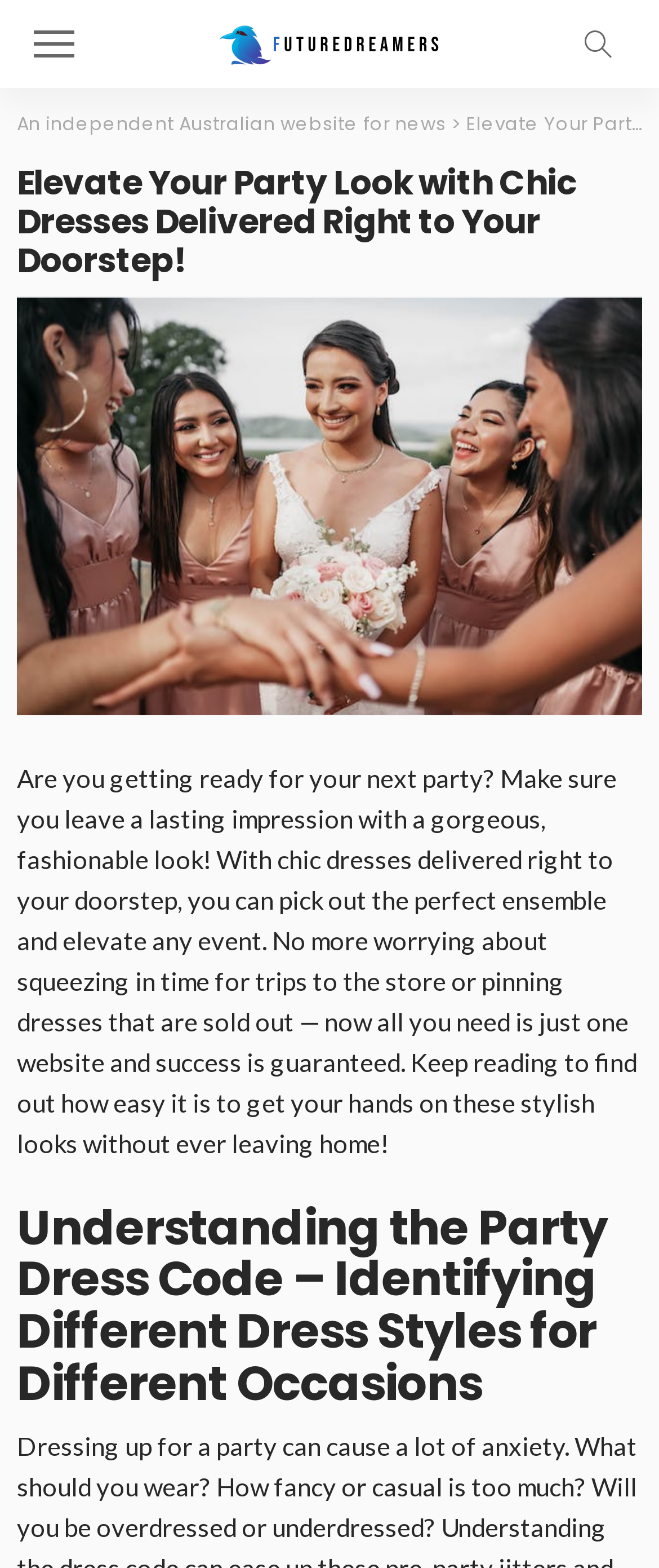Please provide the main heading of the webpage content.

Elevate Your Party Look with Chic Dresses Delivered Right to Your Doorstep!